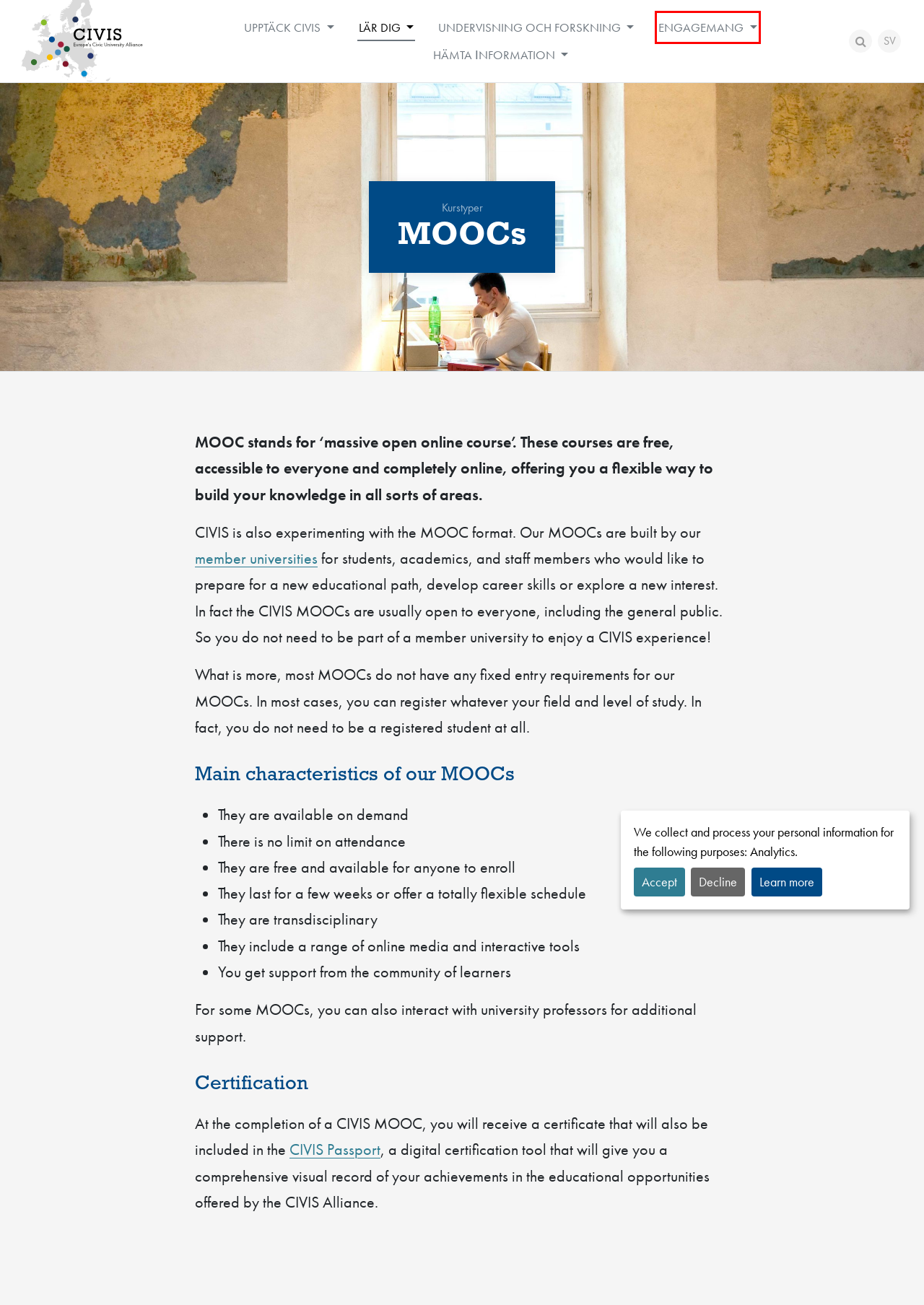You have a screenshot of a webpage with a red rectangle bounding box. Identify the best webpage description that corresponds to the new webpage after clicking the element within the red bounding box. Here are the candidates:
A. Search – CIVIS - A European Civic University
B. Εlevråd – CIVIS - A European Civic University
C. CIVIS-kurser – CIVIS - A European Civic University
D. Celebrating student success with the CIVIS Passport – News – CIVIS - A European Civic University
E. Möjligheter för Akademiker och Forskare – CIVIS - A European Civic University
F. The CIVIS Alliance – CIVIS - A European Civic University
G. CIVIS är – CIVIS - A European Civic University
H. Kurstyper – CIVIS - A European Civic University

B